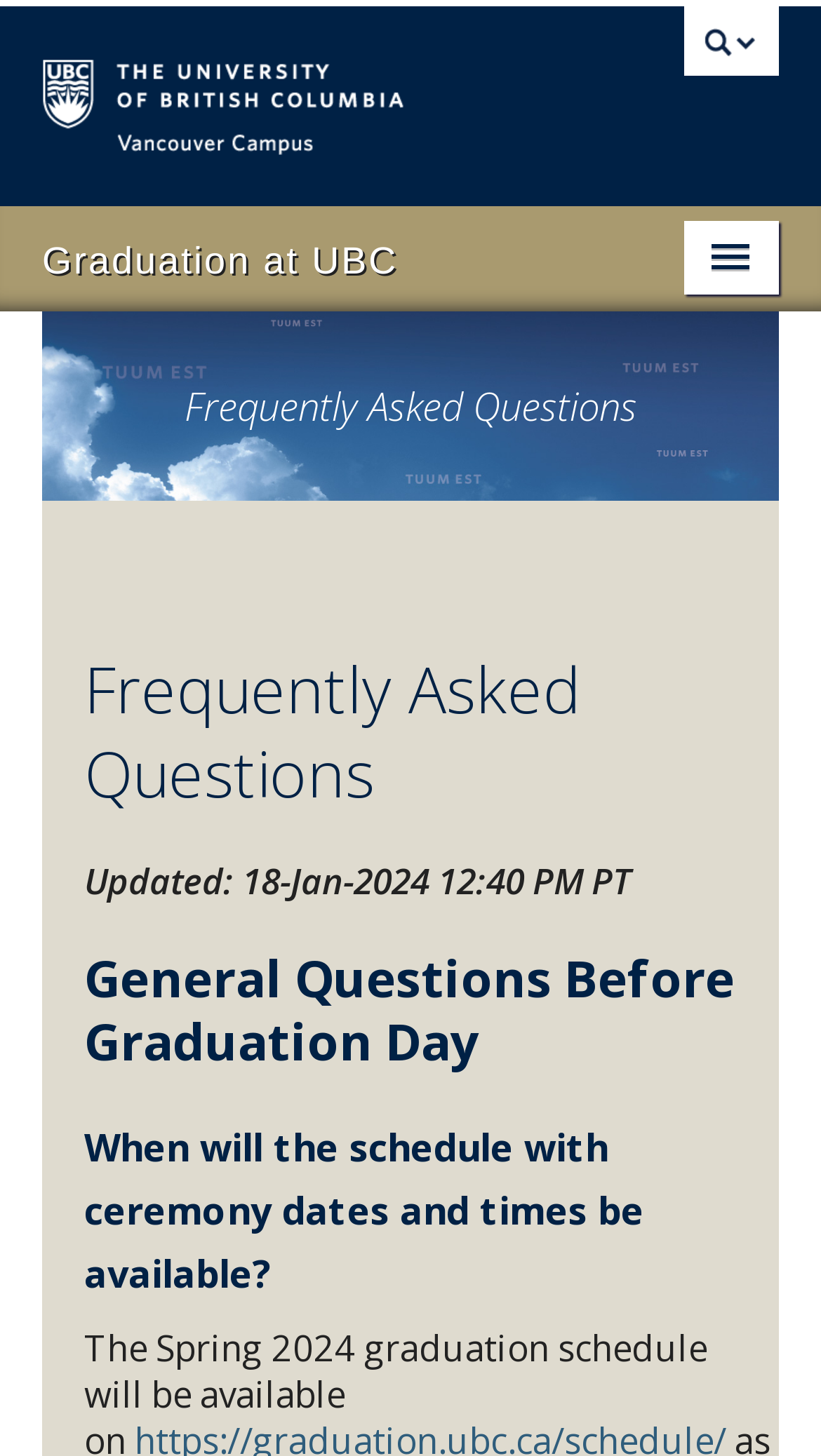Can you determine the bounding box coordinates of the area that needs to be clicked to fulfill the following instruction: "go to The University of British Columbia"?

[0.051, 0.004, 0.679, 0.114]